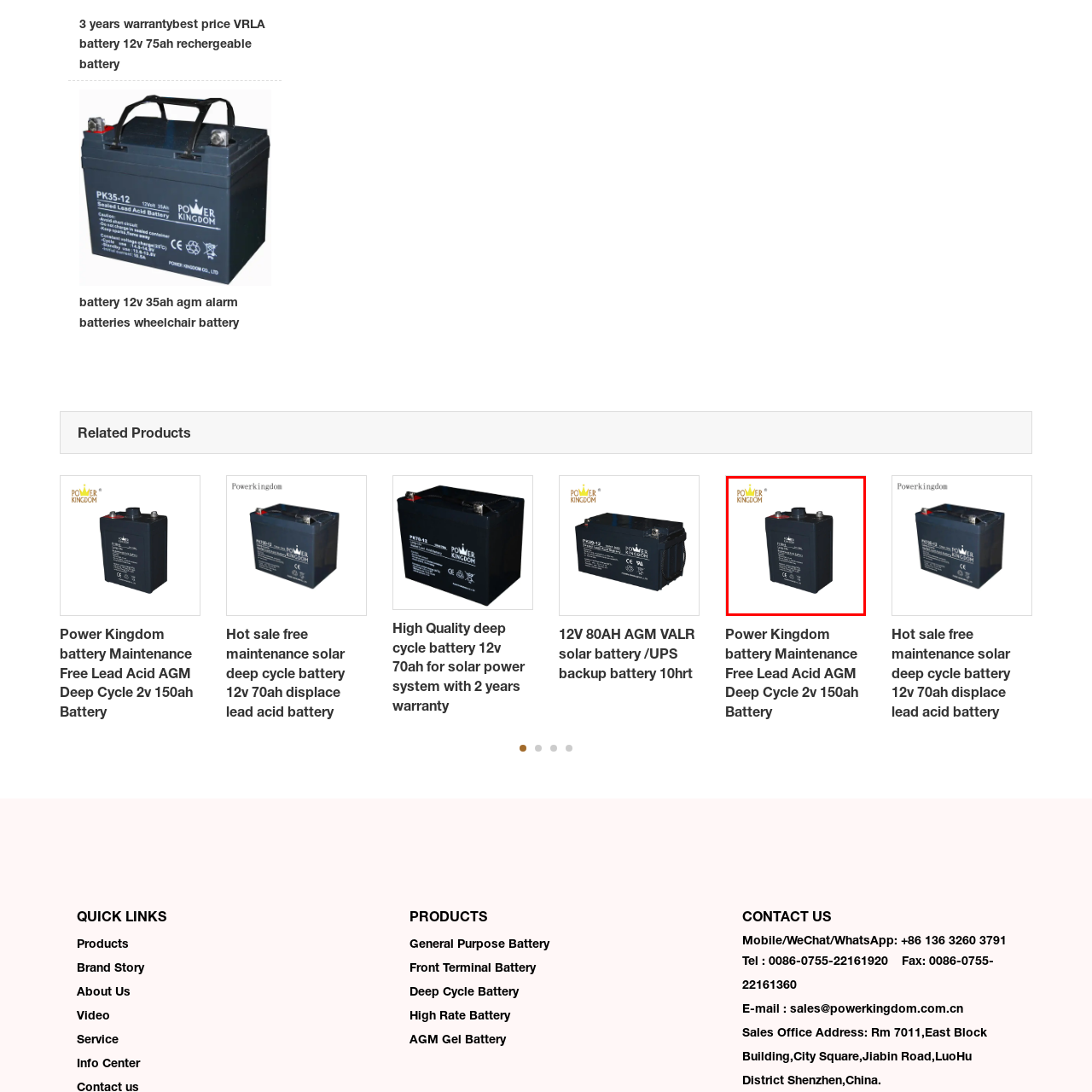Direct your attention to the image enclosed by the red boundary, What is the brand of the battery? 
Answer concisely using a single word or phrase.

Power Kingdom